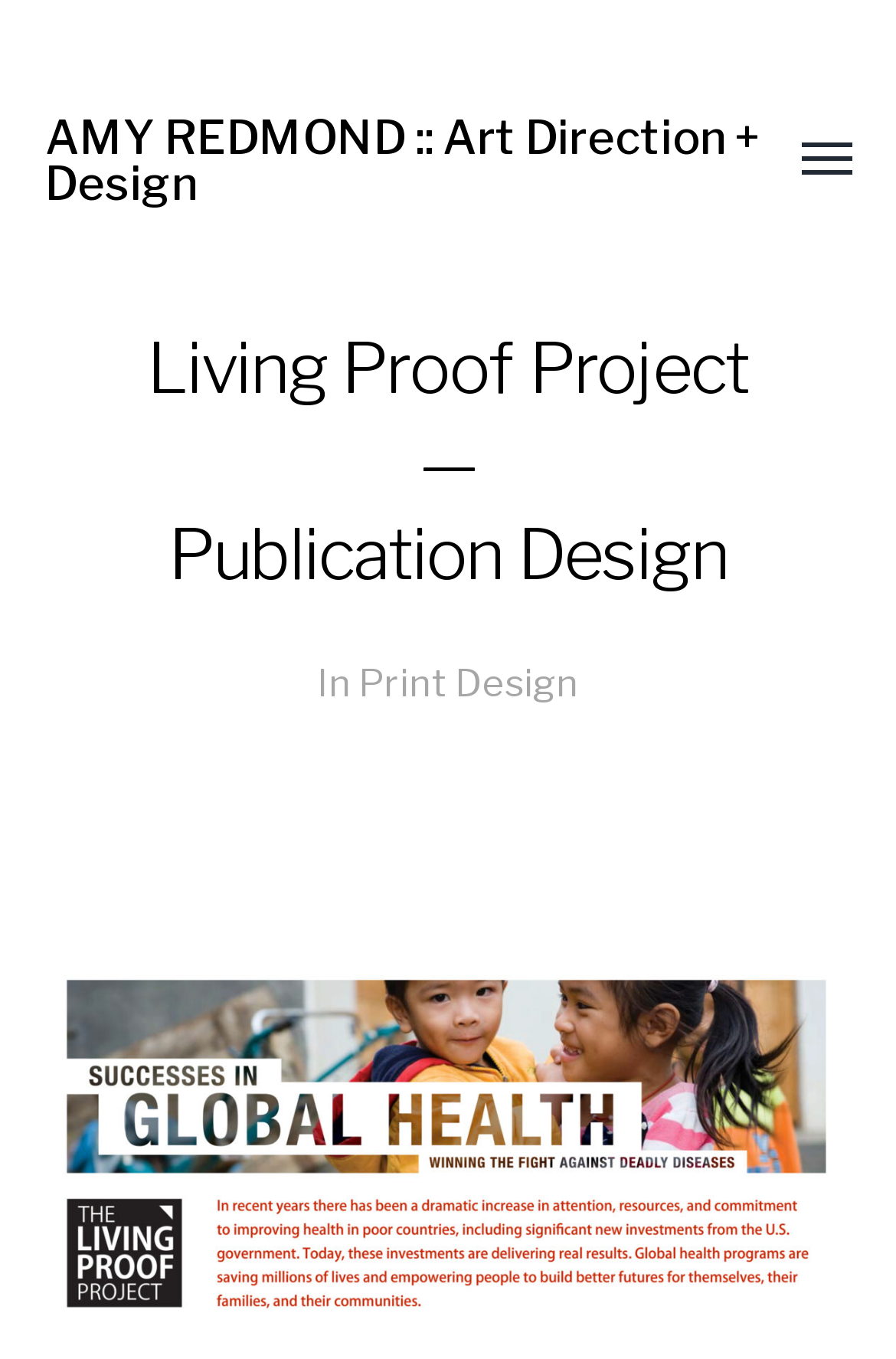What type of design is mentioned?
Can you provide an in-depth and detailed response to the question?

The question can be answered by looking at the heading 'Living Proof Project — Publication Design' which mentions Publication Design as the type of design.